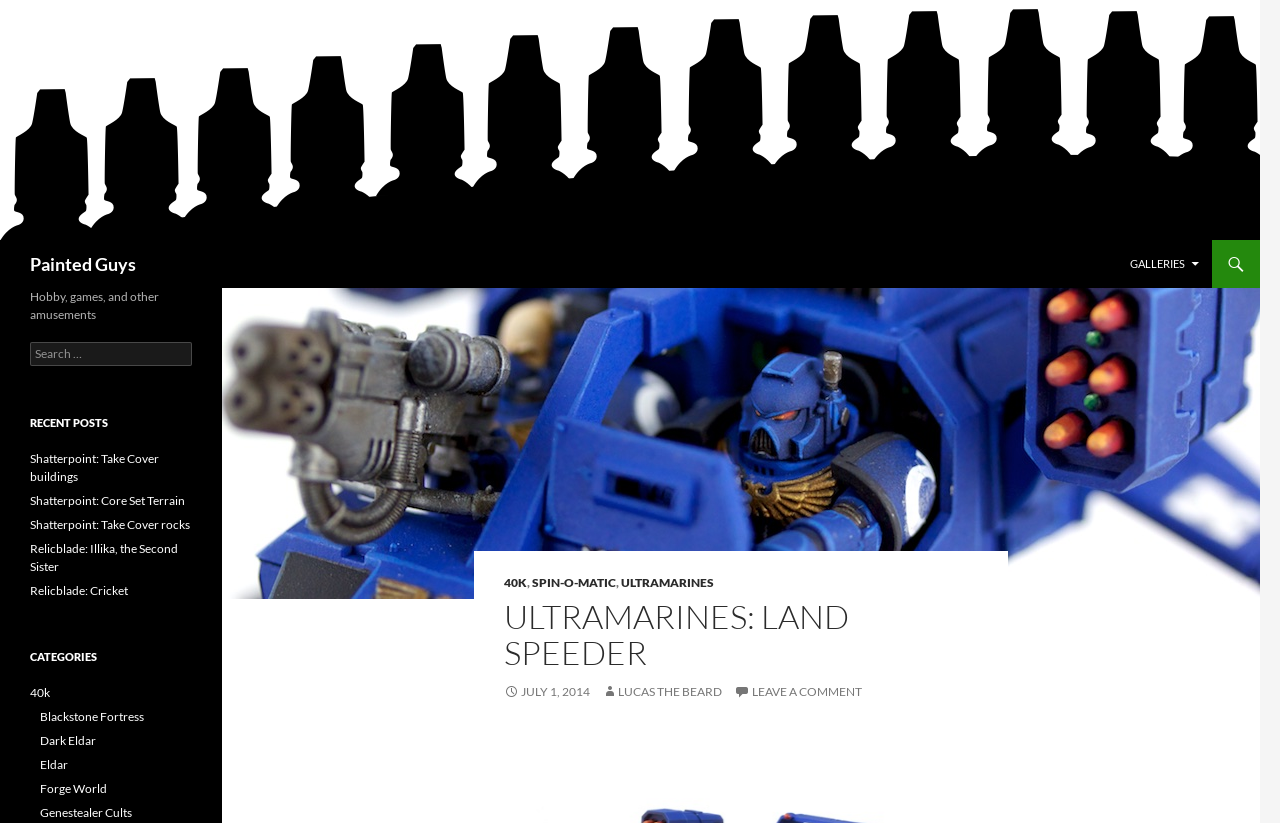What is the name of the blog?
Based on the image content, provide your answer in one word or a short phrase.

Painted Guys